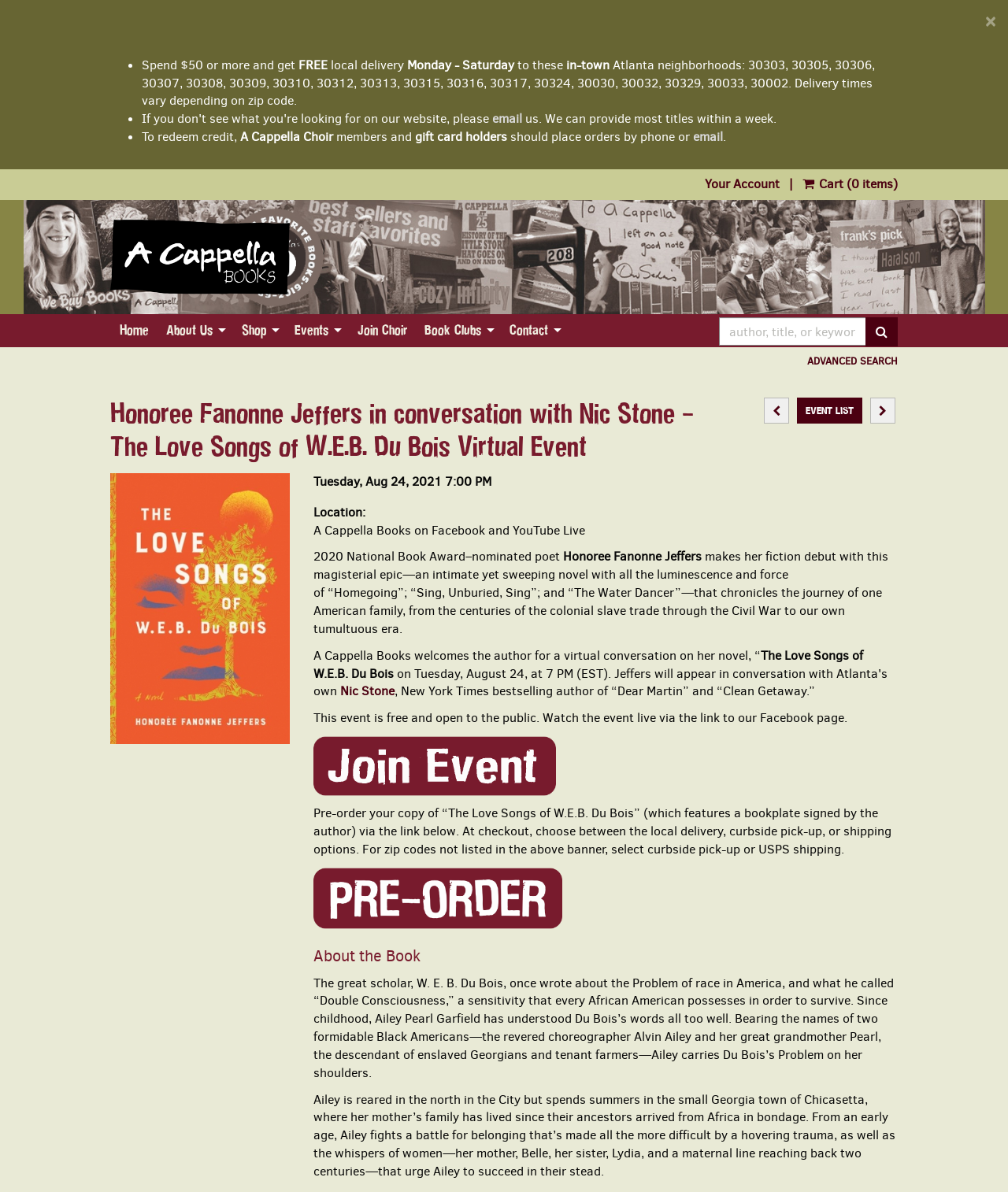Please identify the bounding box coordinates of the region to click in order to complete the task: "Click the 'No Comments' link". The coordinates must be four float numbers between 0 and 1, specified as [left, top, right, bottom].

None